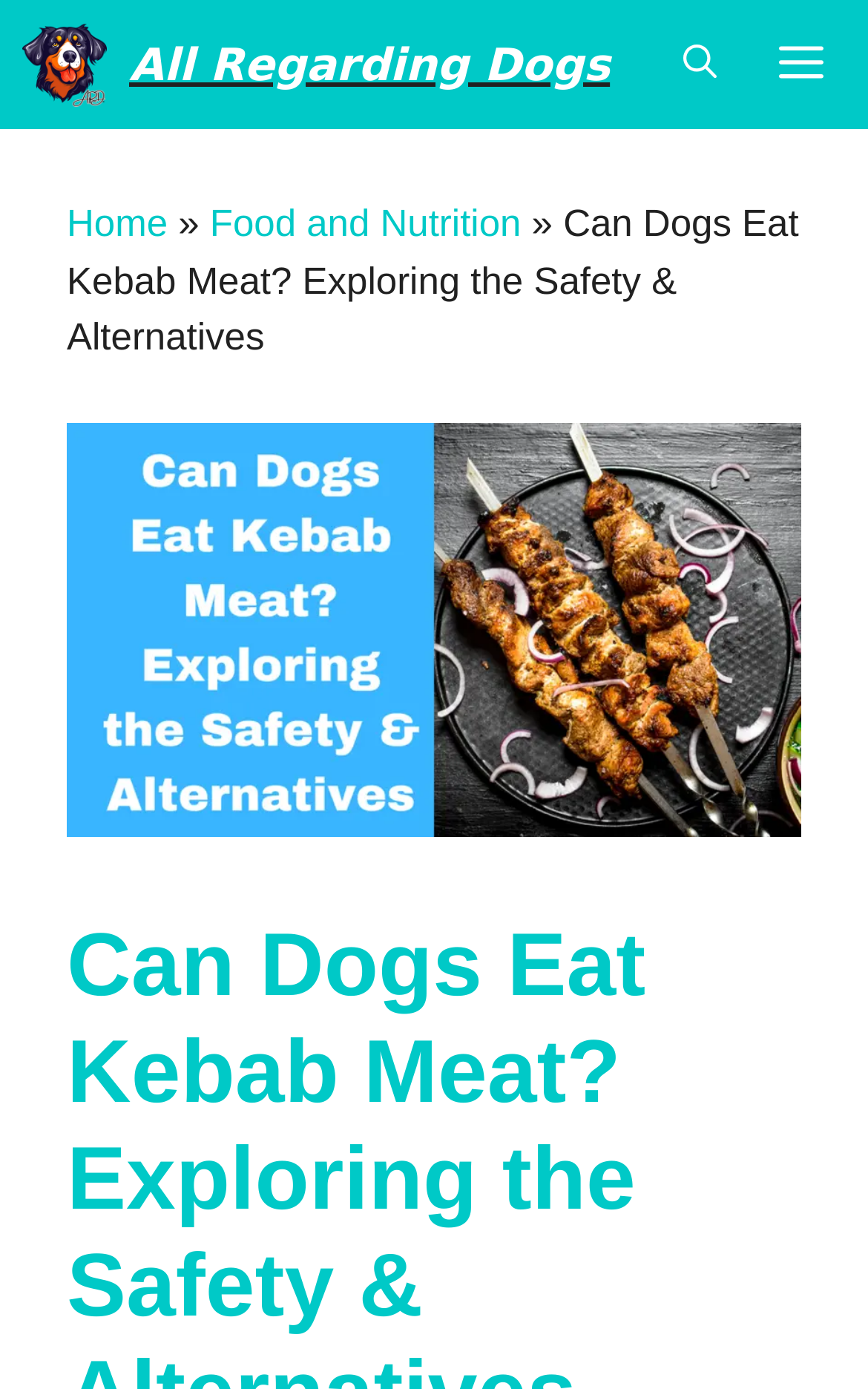What is the category of the current article?
Examine the image closely and answer the question with as much detail as possible.

By examining the breadcrumbs navigation, we can see that the current article is categorized under 'Food and Nutrition', which is a subcategory of the 'Home' section.